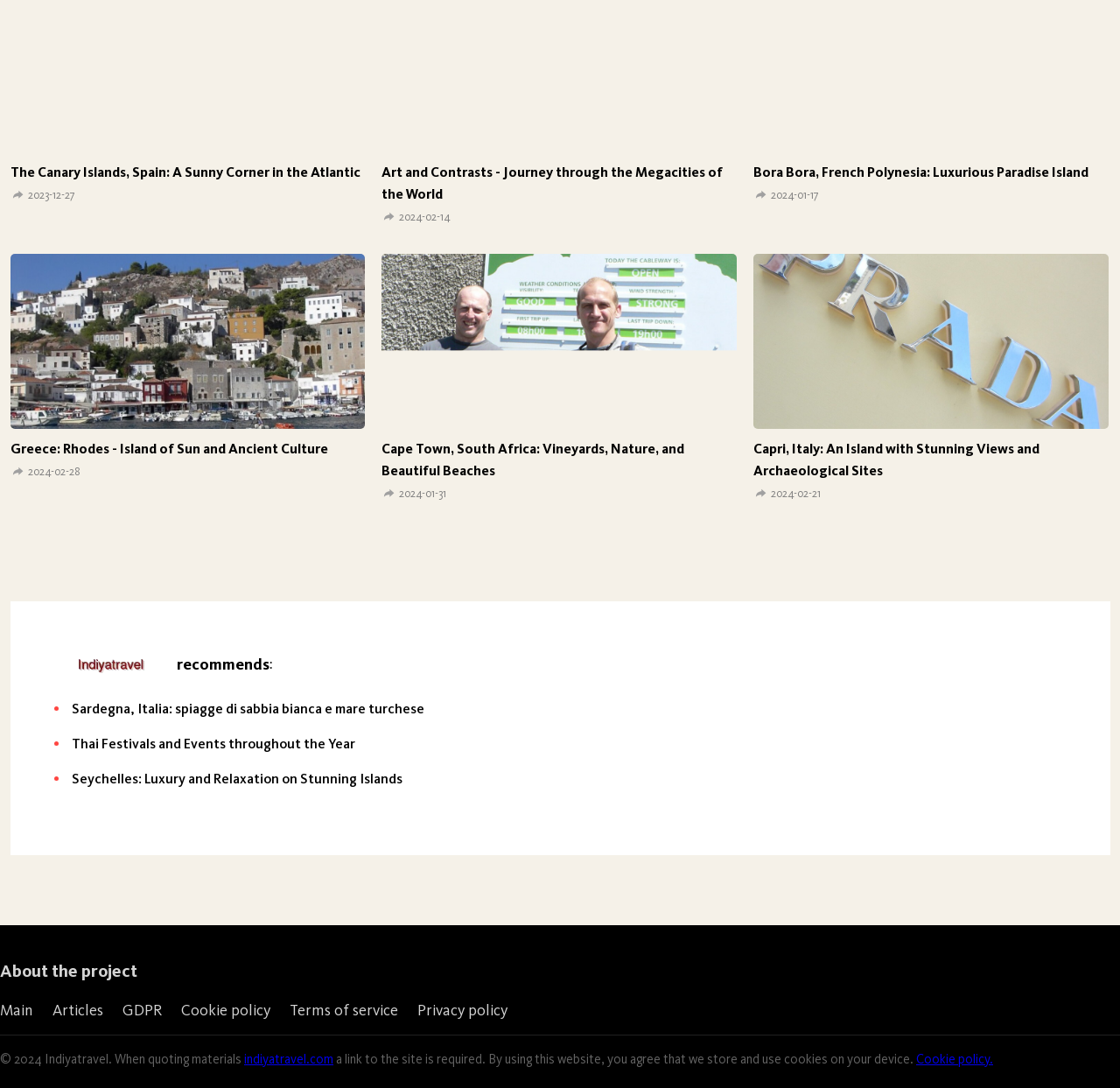Determine the bounding box coordinates of the section to be clicked to follow the instruction: "Click on 'The Canary Islands, Spain: A Sunny Corner in the Atlantic'". The coordinates should be given as four float numbers between 0 and 1, formatted as [left, top, right, bottom].

[0.009, 0.148, 0.326, 0.168]